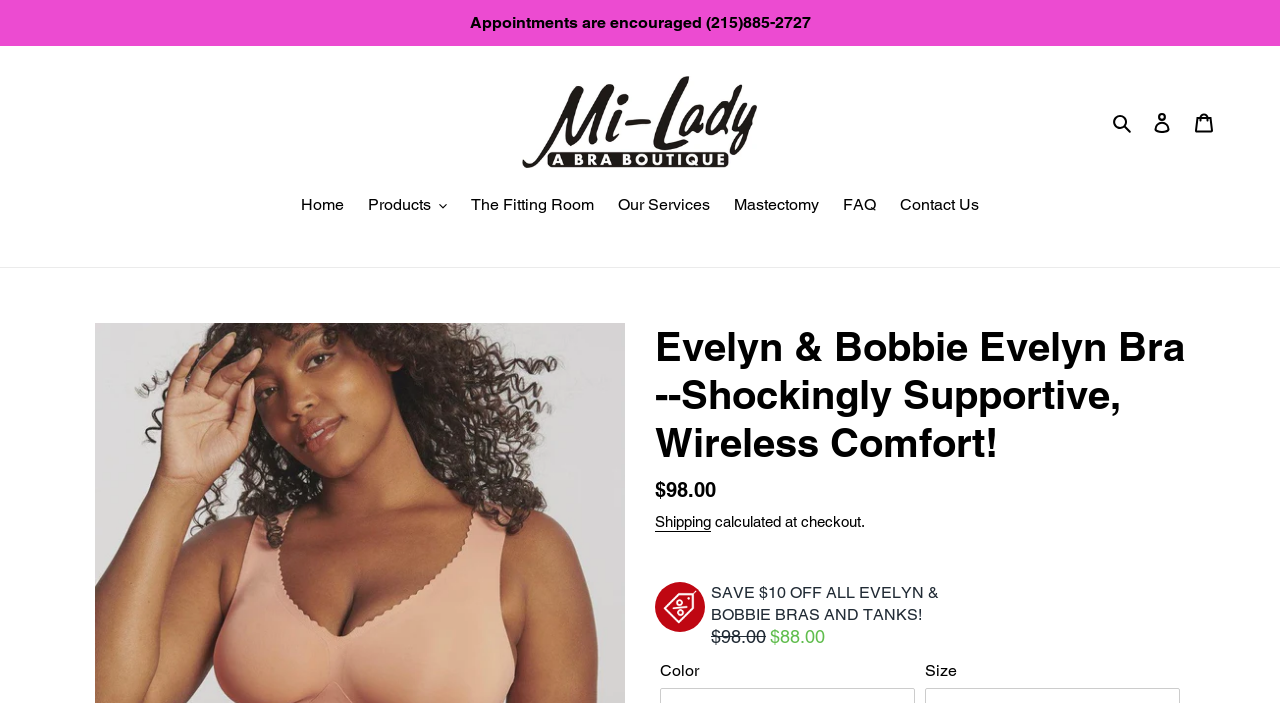Show the bounding box coordinates for the HTML element as described: "alt="Mi-Lady Bra Boutique"".

[0.408, 0.108, 0.592, 0.239]